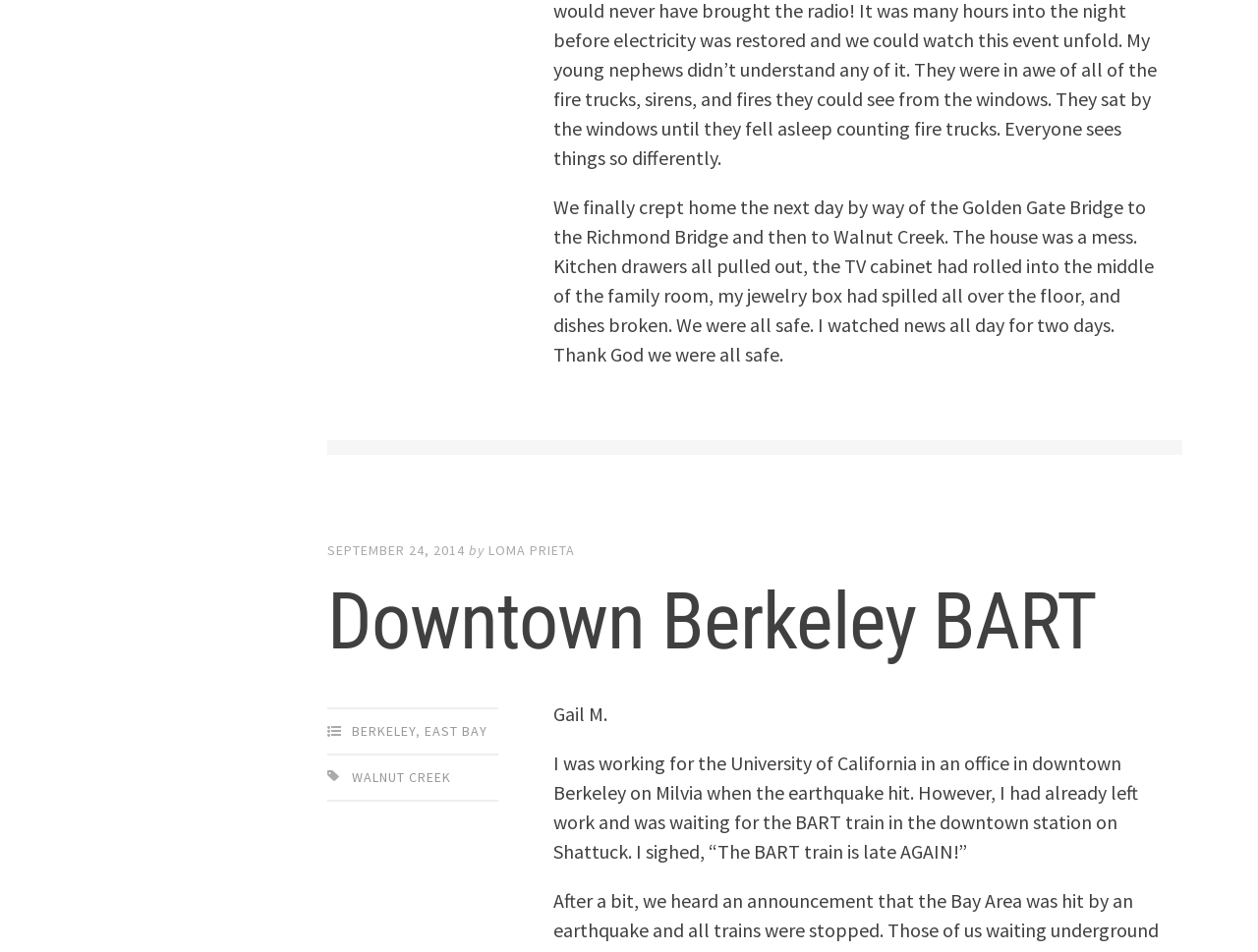What is the date of the earthquake? Examine the screenshot and reply using just one word or a brief phrase.

September 24, 2014